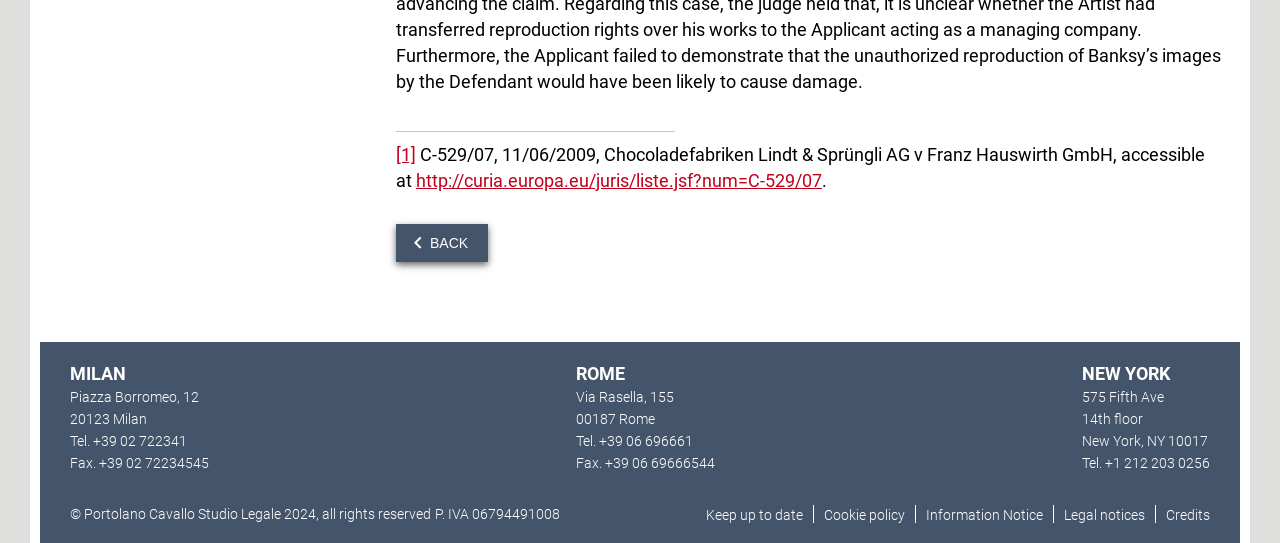Pinpoint the bounding box coordinates of the clickable area needed to execute the instruction: "Keep up to date". The coordinates should be specified as four float numbers between 0 and 1, i.e., [left, top, right, bottom].

[0.552, 0.933, 0.627, 0.962]